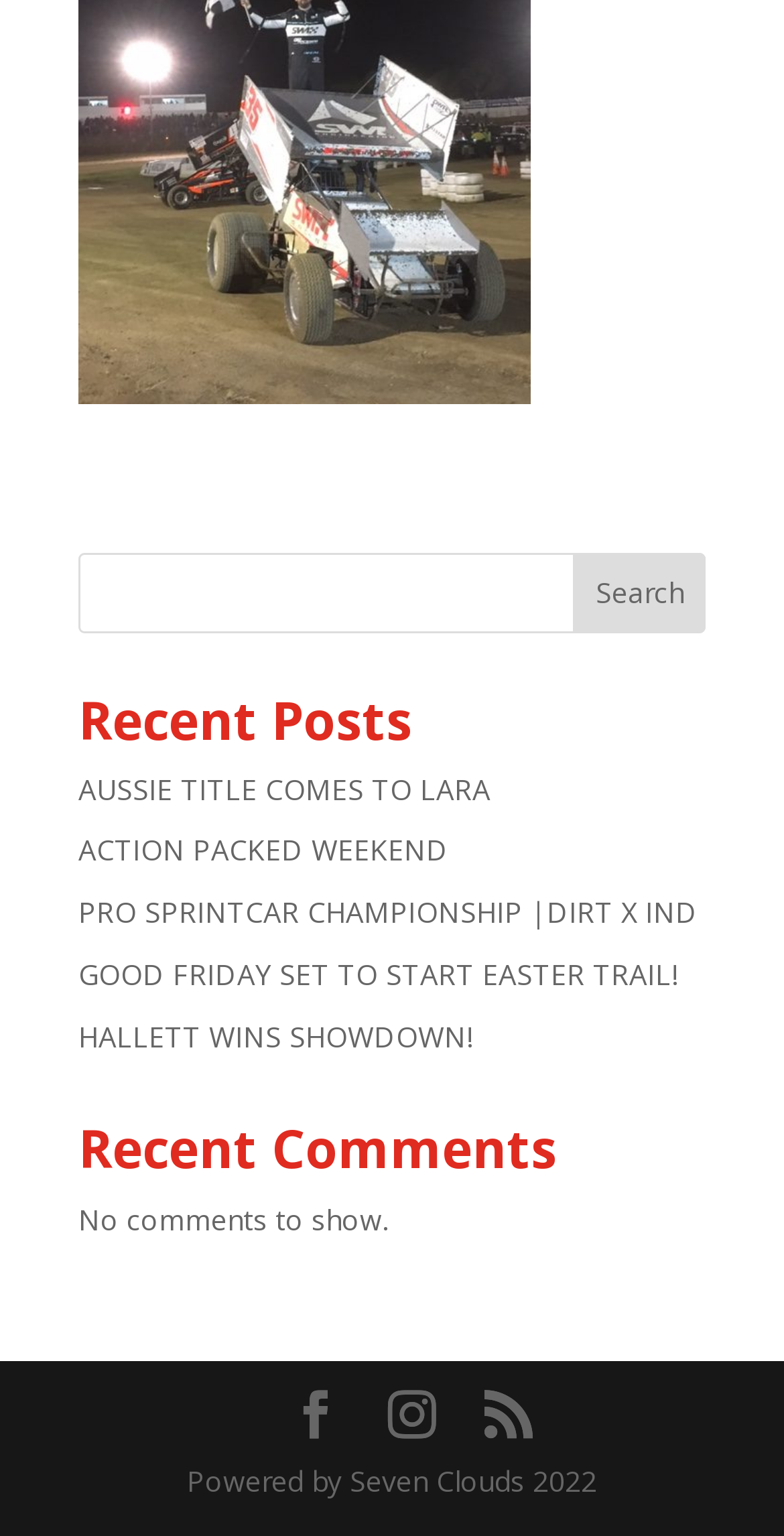Find the bounding box coordinates of the clickable element required to execute the following instruction: "go to the next page". Provide the coordinates as four float numbers between 0 and 1, i.e., [left, top, right, bottom].

[0.618, 0.905, 0.679, 0.938]